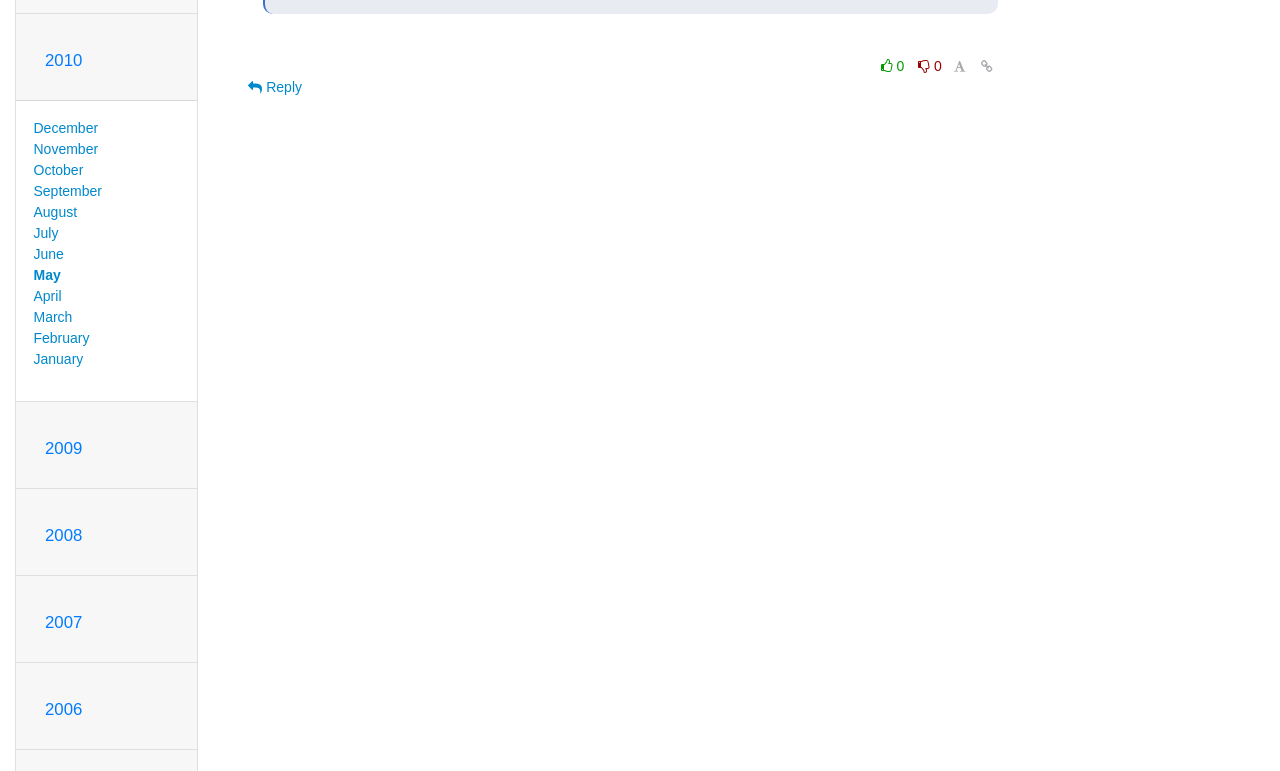Identify the bounding box coordinates for the element you need to click to achieve the following task: "Display in fixed font". The coordinates must be four float values ranging from 0 to 1, formatted as [left, top, right, bottom].

[0.741, 0.072, 0.758, 0.101]